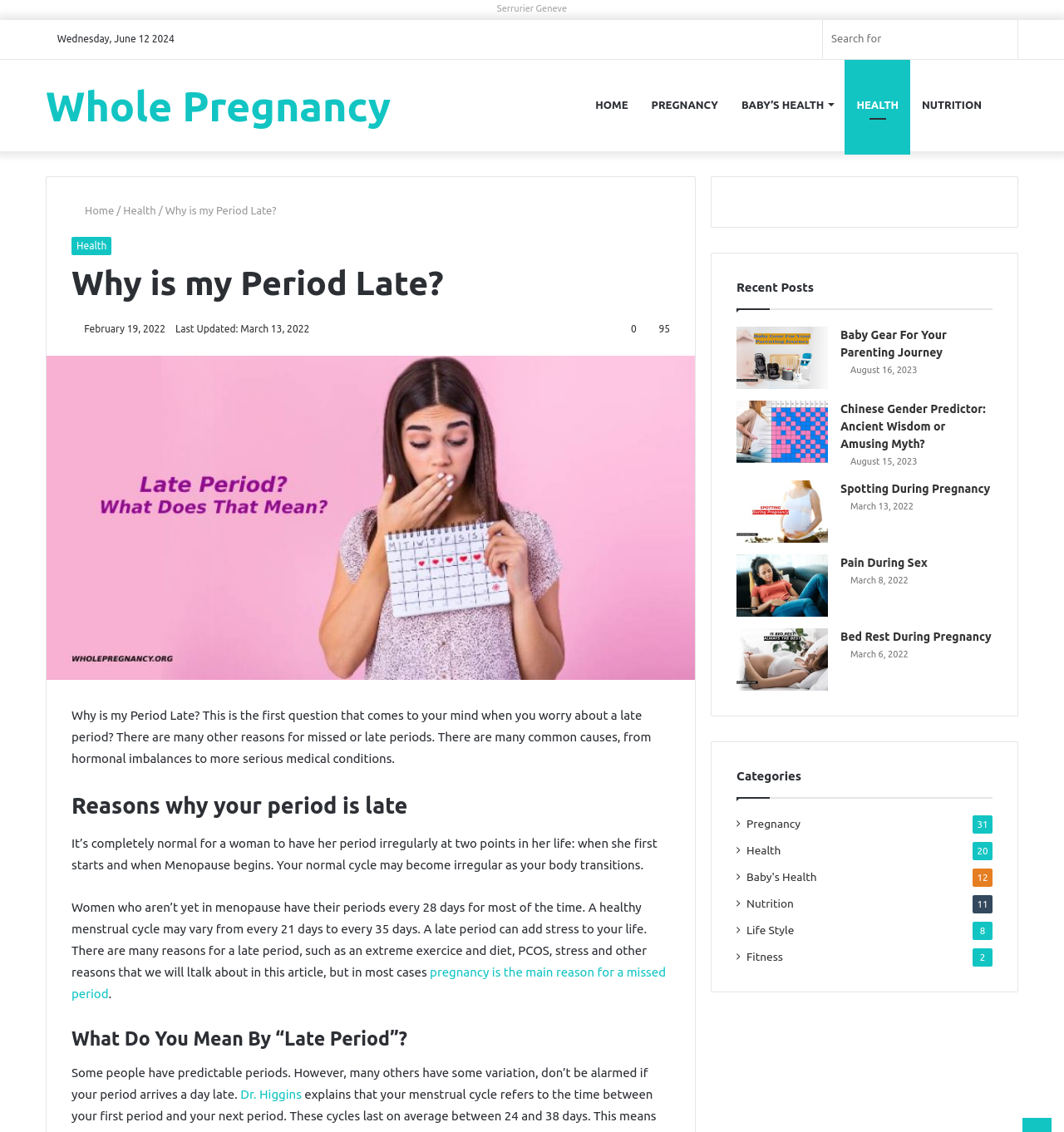What is the date of the article 'Why is my Period Late?'?
Using the visual information, respond with a single word or phrase.

February 19, 2022